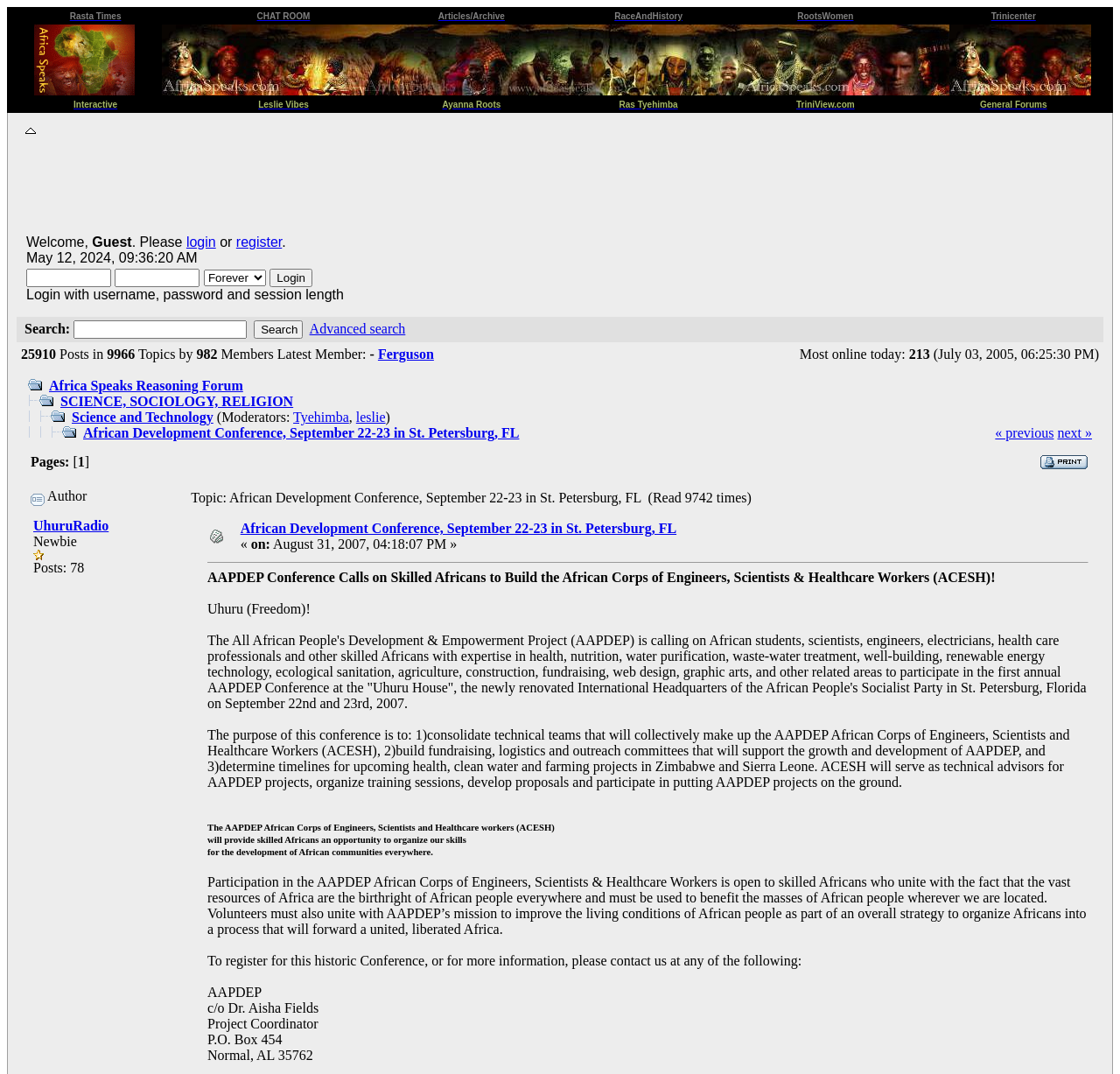Construct a comprehensive caption that outlines the webpage's structure and content.

The webpage is about the African Development Conference, scheduled to take place on September 22-23 in St. Petersburg, FL. The page has a navigation menu at the top, consisting of five links: "Rasta Times", "CHAT ROOM", "Articles/Archive", "RaceAndHistory", and "RootsWomen", followed by "Trinicenter" at the far right.

Below the navigation menu, there are three sections. The first section has a table with five cells, each containing a link and an image. The links are "Africa Speaks.com", "Africa Speaks Homepage", and three more instances of "Africa Speaks.com". The images are all related to Africa Speaks.com.

The second section has another table with six cells, each containing a link. The links are "Interactive", "Leslie Vibes", "Ayanna Roots", "Ras Tyehimba", "TriniView.com", and "General Forums".

The third section is the main content area, which has a table with two rows. The first row has a cell with several links, including "Home", "Help", "Login", and "Register", along with their corresponding images. The second row has a cell with a welcome message, a login form, and a search bar. The login form has fields for username, password, and session length, as well as a login button. The search bar has a text field and a search button, with an option for advanced search.

Below the login form, there is a section displaying statistics about the website, including the number of posts, topics, and members, as well as the latest member and the most online users.